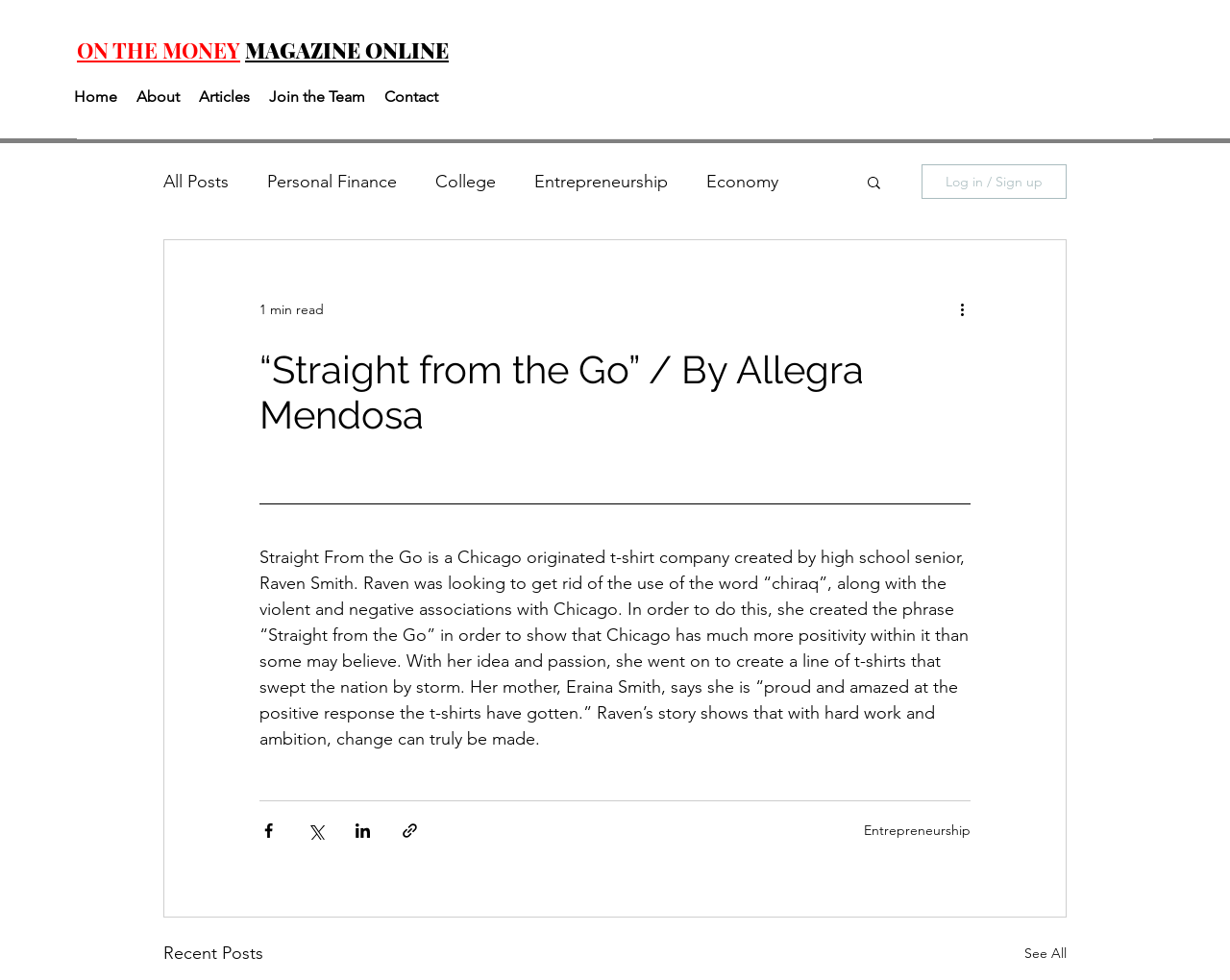What is the primary heading on this webpage?

“Straight from the Go” / By Allegra Mendosa